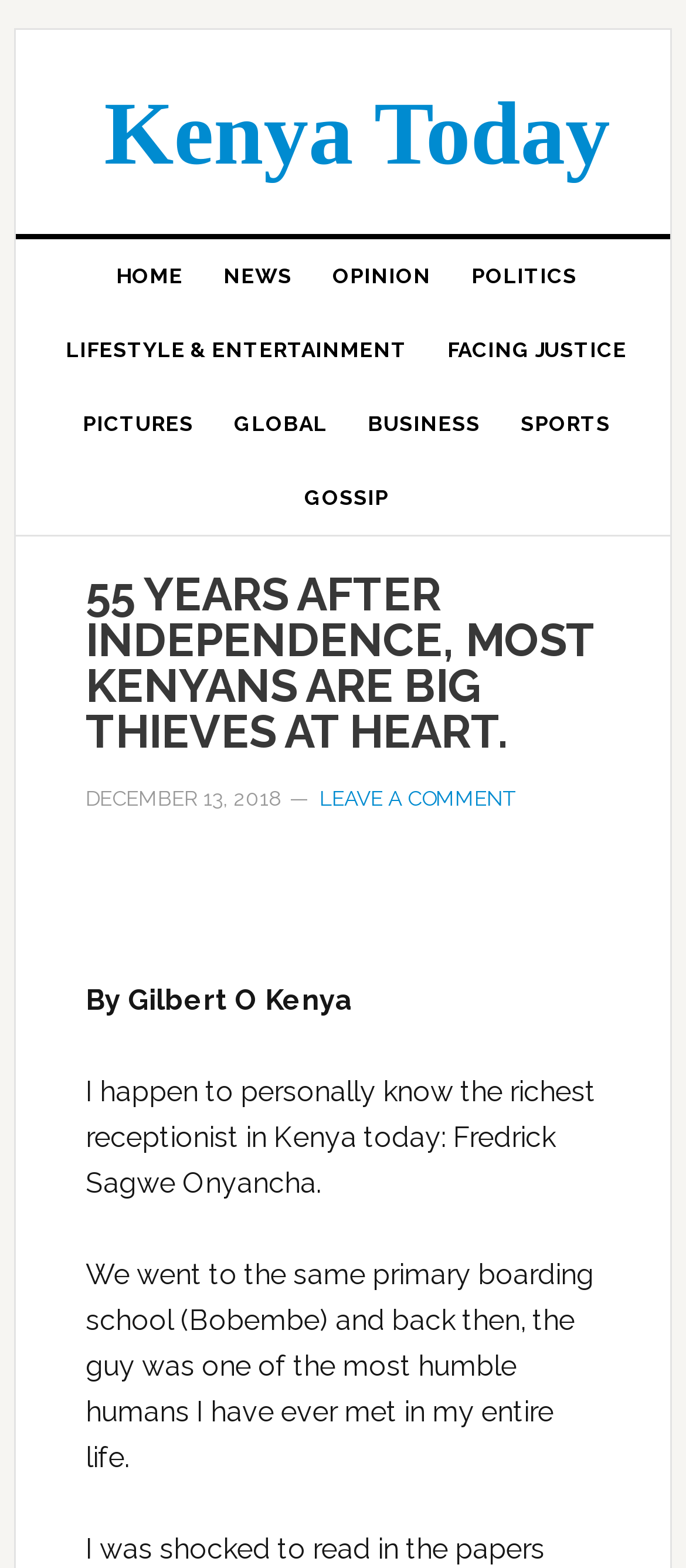Identify the bounding box coordinates for the element that needs to be clicked to fulfill this instruction: "Click on the 'NEWS' link". Provide the coordinates in the format of four float numbers between 0 and 1: [left, top, right, bottom].

[0.295, 0.153, 0.456, 0.2]